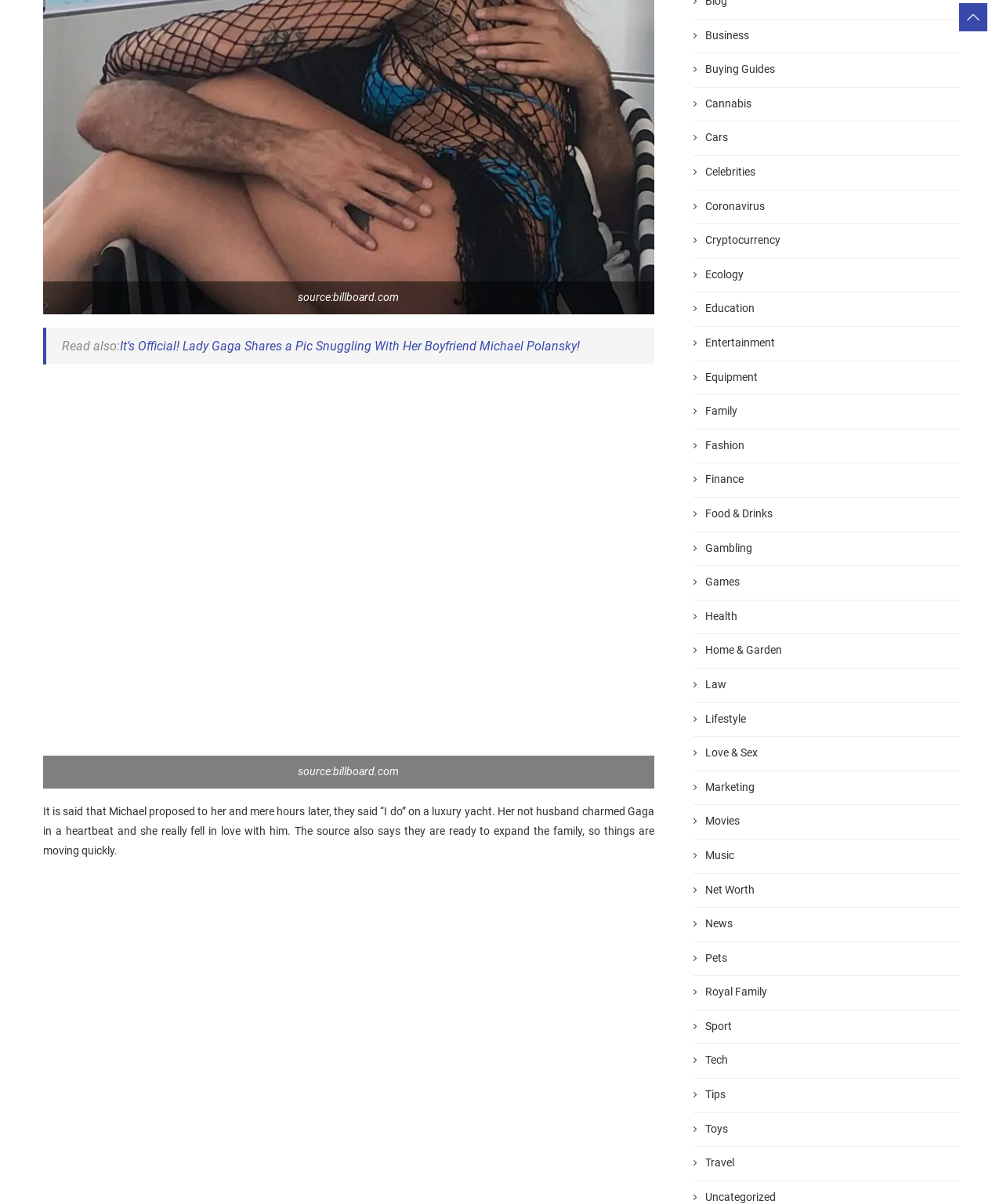Provide the bounding box coordinates of the section that needs to be clicked to accomplish the following instruction: "Read the article about Lady Gaga."

[0.12, 0.281, 0.578, 0.294]